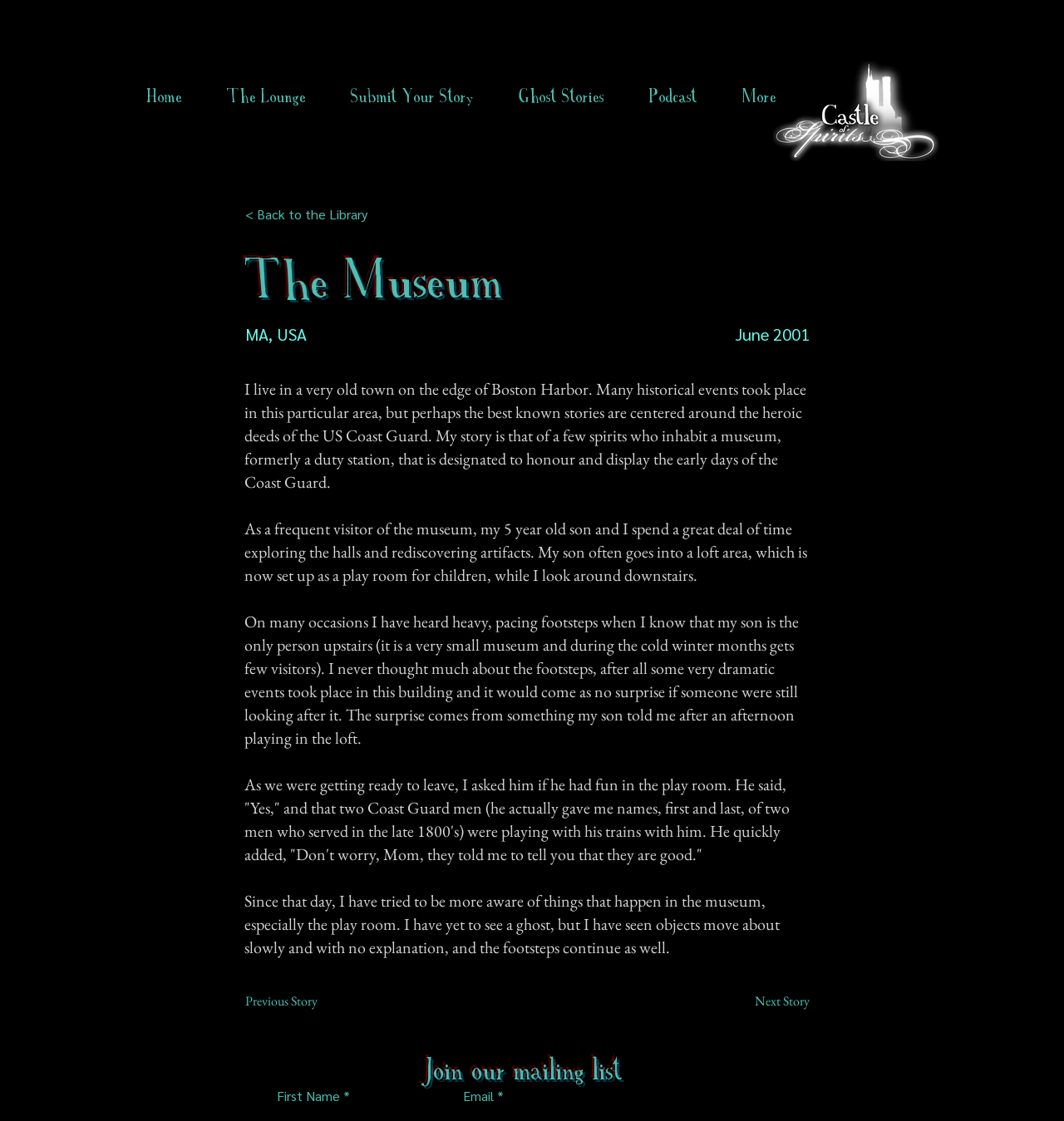Give a complete and precise description of the webpage's appearance.

The webpage is about a museum, specifically the Castle of Spirits, which is located in a very old town on the edge of Boston Harbor. The page has a logo at the top right corner, featuring a glowing silhouette of a castle. Below the logo, there is a navigation menu with links to different sections of the website, including Home, The Lounge, Submit Your Story, Ghost Stories, Podcast, and More.

The main content of the page is a personal story about a museum, where the author shares their experience of visiting the museum with their 5-year-old son. The story is divided into several paragraphs, which are placed in the middle of the page. The text describes the author's experience of hearing footsteps in the museum, which they initially thought was due to the dramatic events that took place in the building. However, their son's encounter with two Coast Guard men in the play room adds a supernatural twist to the story.

Below the story, there are two buttons, Previous Story and Next Story, which allow users to navigate through different stories on the website. At the bottom of the page, there is a section to join the mailing list, with fields to enter First Name and Email.

Overall, the webpage has a simple and clean design, with a focus on sharing personal stories and experiences related to the paranormal.